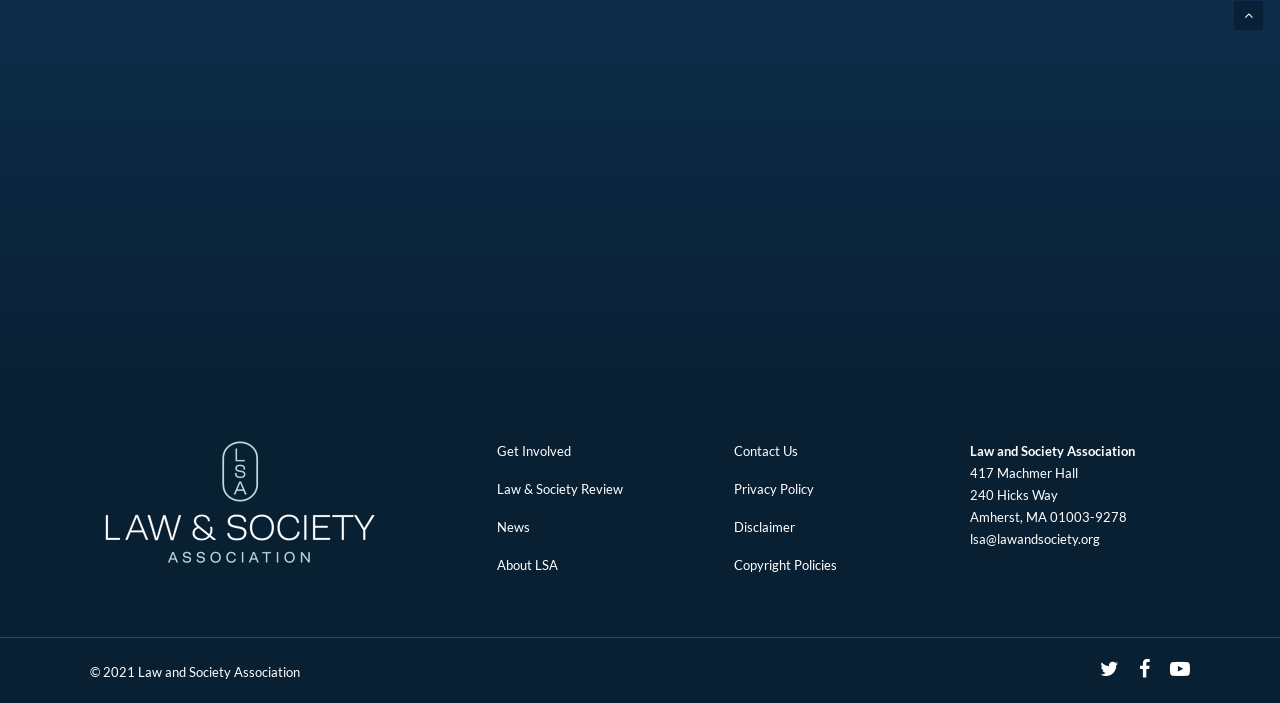Please provide a brief answer to the following inquiry using a single word or phrase:
What is the name of the journal?

Law & Society Review